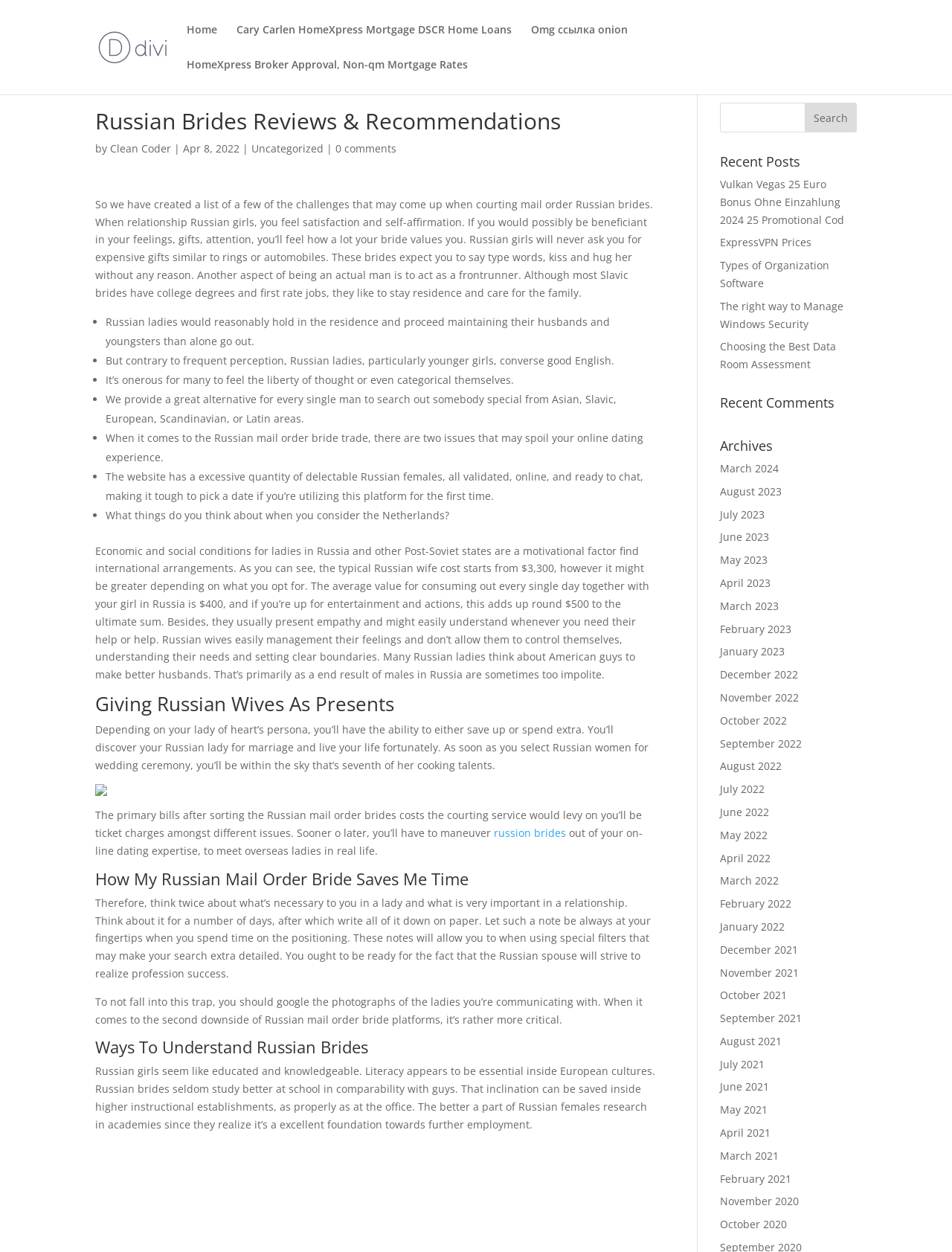Find the bounding box coordinates of the element's region that should be clicked in order to follow the given instruction: "View 'Archives'". The coordinates should consist of four float numbers between 0 and 1, i.e., [left, top, right, bottom].

[0.756, 0.351, 0.9, 0.367]